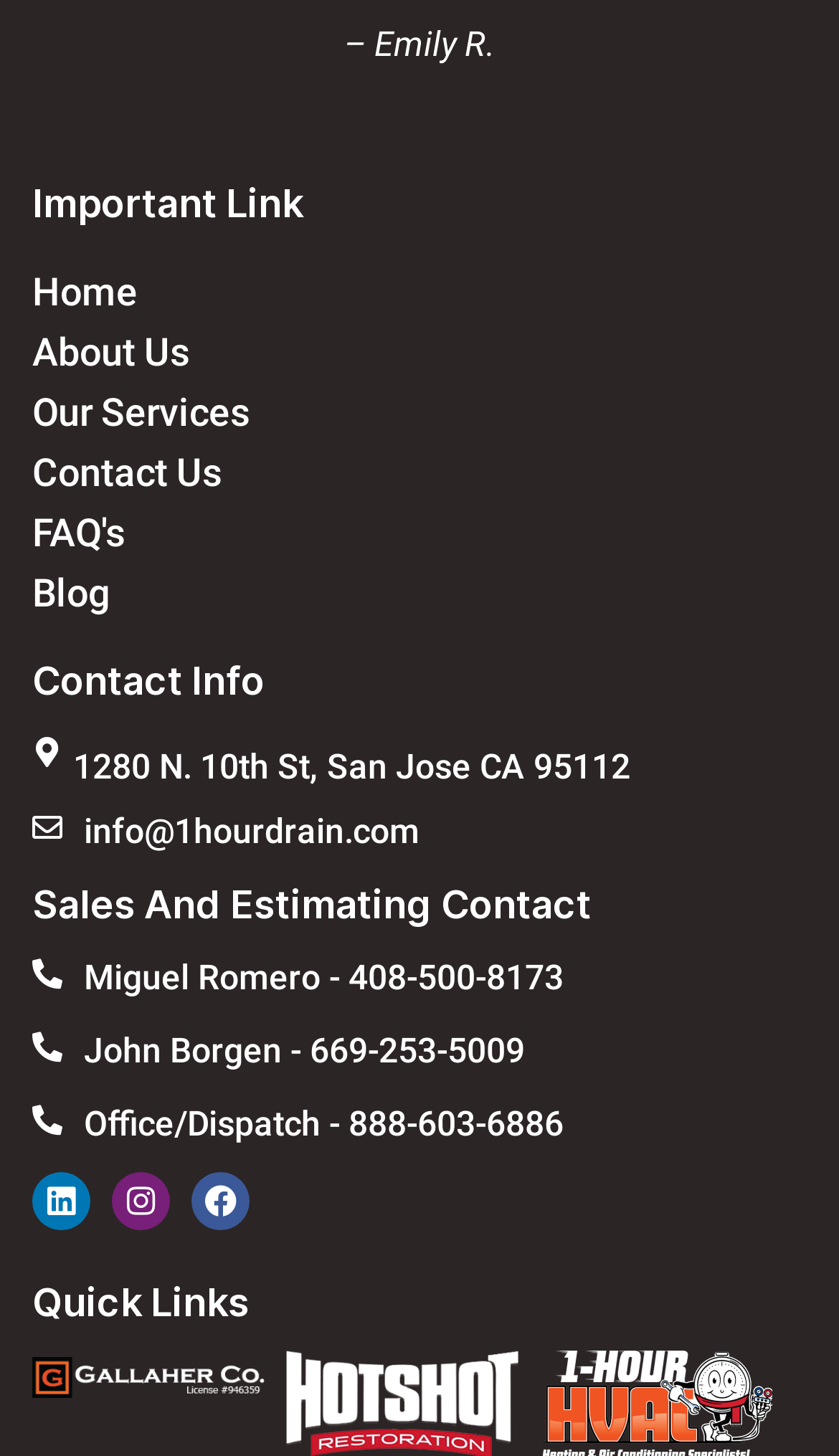Please identify the bounding box coordinates of the element that needs to be clicked to execute the following command: "connect on linkedin". Provide the bounding box using four float numbers between 0 and 1, formatted as [left, top, right, bottom].

[0.038, 0.805, 0.108, 0.845]